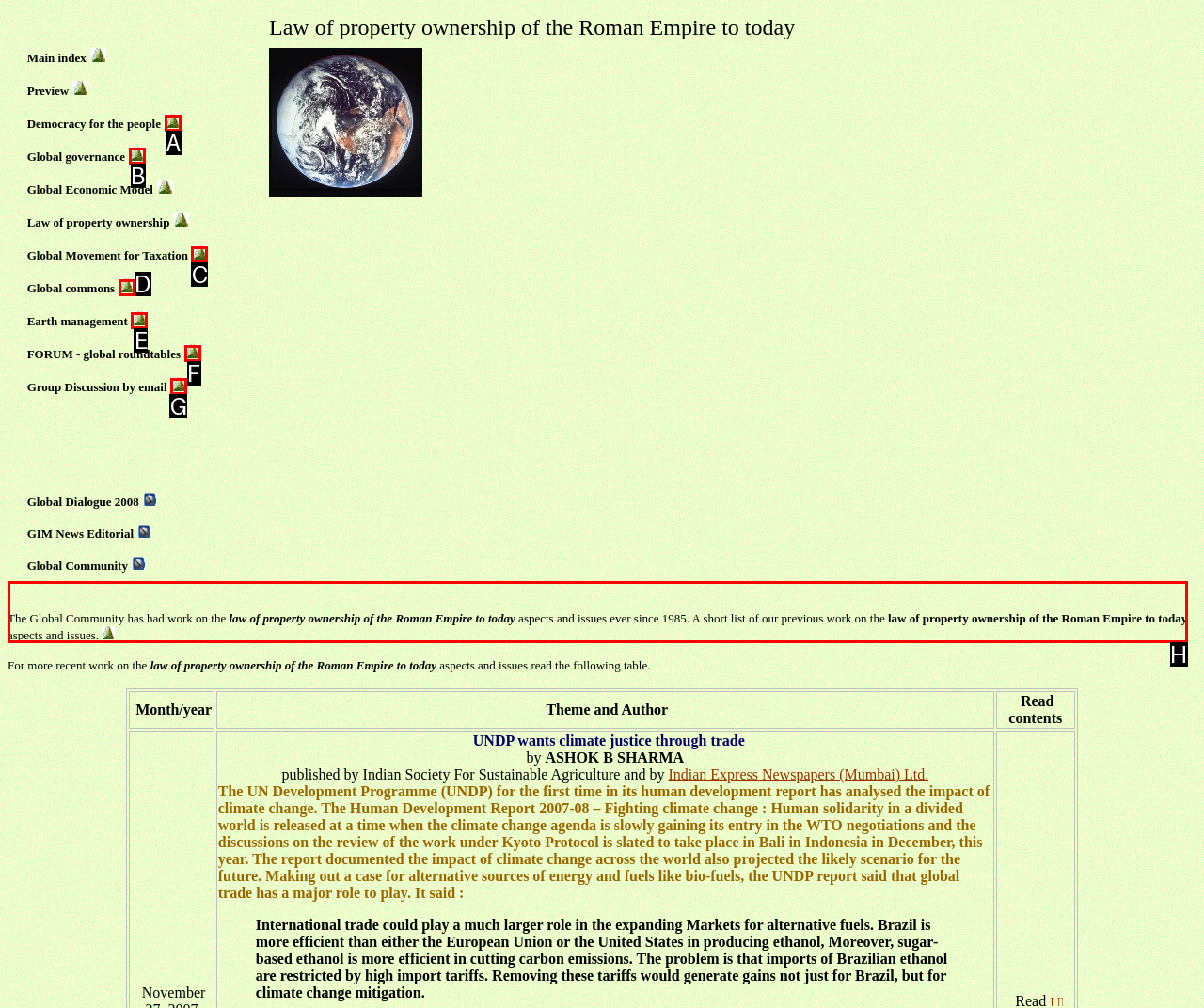Determine the letter of the element you should click to carry out the task: Read about Democracy for the people
Answer with the letter from the given choices.

A